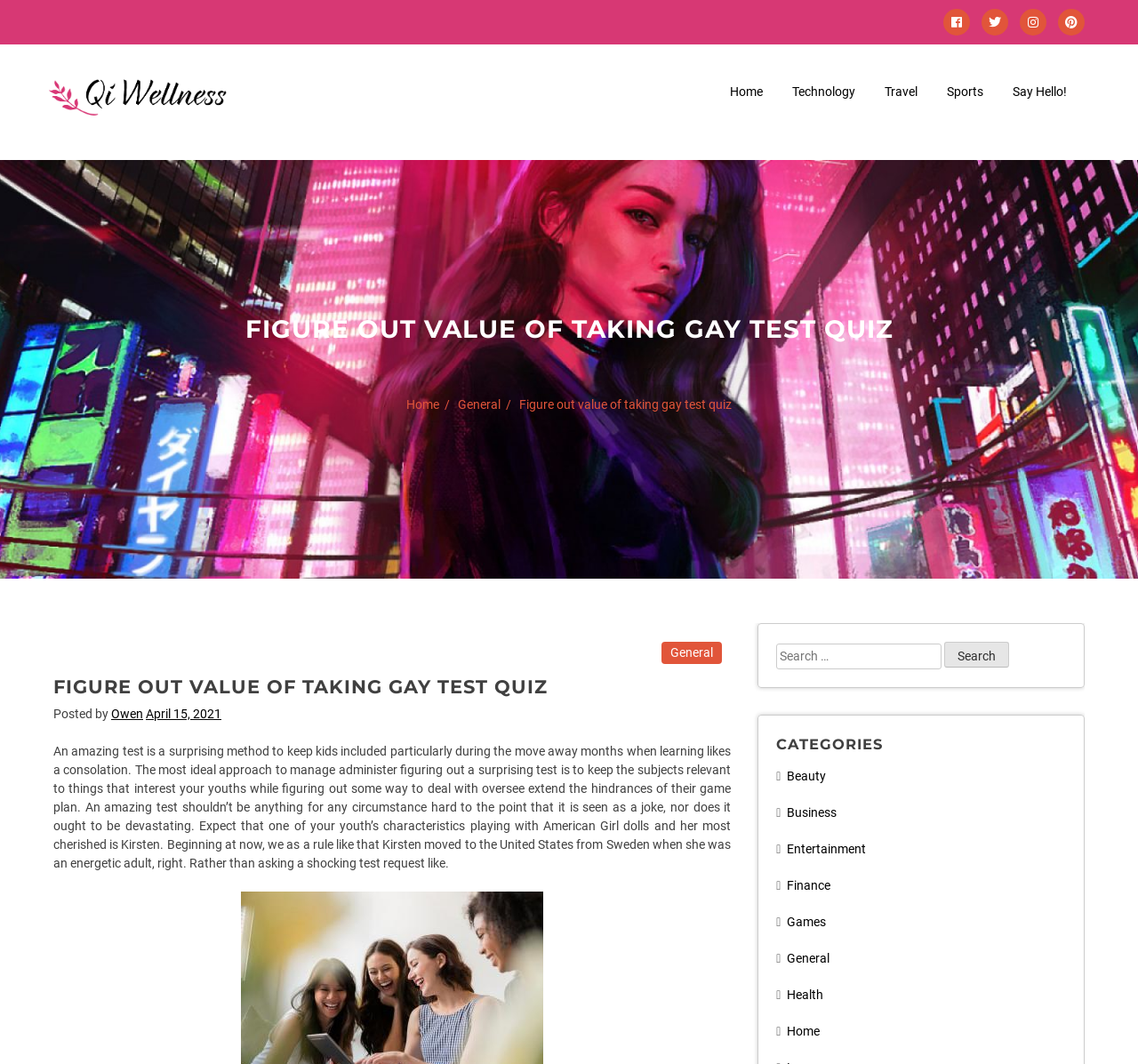Detail the various sections and features of the webpage.

The webpage is about Qi Wellness, with a focus on a specific topic, "Figure out value of taking gay test quiz". At the top, there are social media links to Facebook, Twitter, Instagram, and Pinterest, aligned horizontally. Below these links, there is a Qi Wellness logo and a navigation menu with links to "Home", "Technology", "Travel", "Sports", and "Say Hello!".

The main content area has a large heading "FIGURE OUT VALUE OF TAKING GAY TEST QUIZ" spanning the full width of the page. Below this heading, there is a breadcrumbs navigation section with links to "Home", "General", and the current page.

The main article content starts with a header section that includes the title, author "Owen", and date "April 15, 2021". The article text discusses the importance of creating engaging tests for kids, using an example of a child who likes American Girl dolls.

On the right side of the page, there is a search box with a label "Search for:" and a "Search" button. Below the search box, there is a list of categories, including "Beauty", "Business", "Entertainment", and others, with links to each category.

Overall, the webpage has a clean layout with a clear hierarchy of content, making it easy to navigate and read.